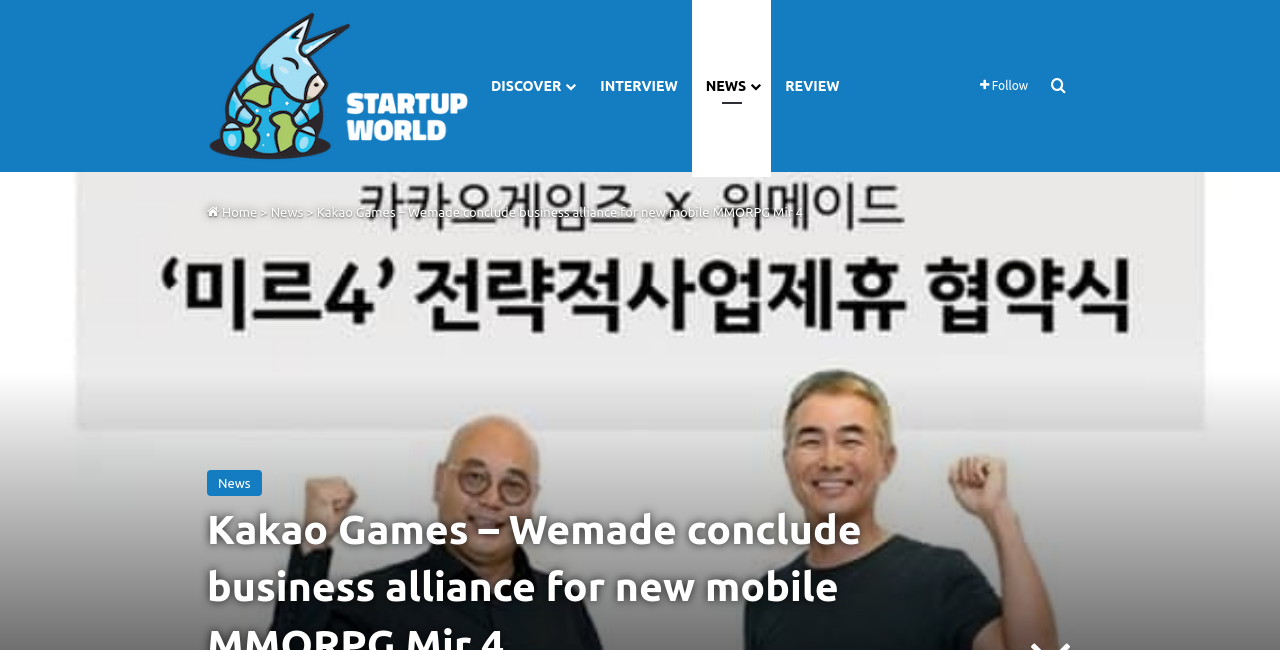What is the purpose of the 'Search for' link?
Kindly answer the question with as much detail as you can.

Based on the context of the webpage and the position of the 'Search for' link, it is likely that its purpose is to allow users to search for specific content or keywords.